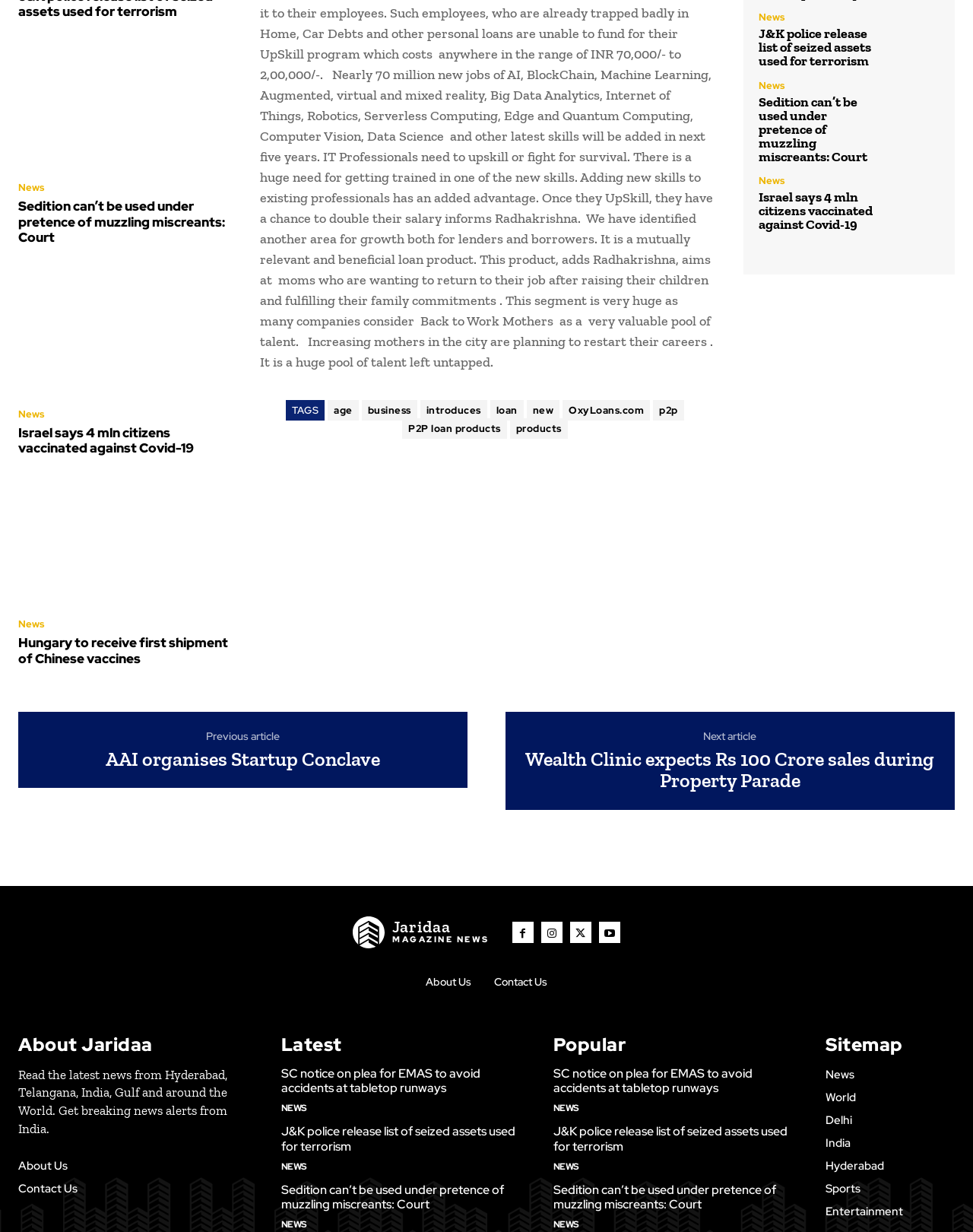What are the categories of news available?
Based on the image, give a one-word or short phrase answer.

News, World, Delhi, India, Hyderabad, Sports, Entertainment